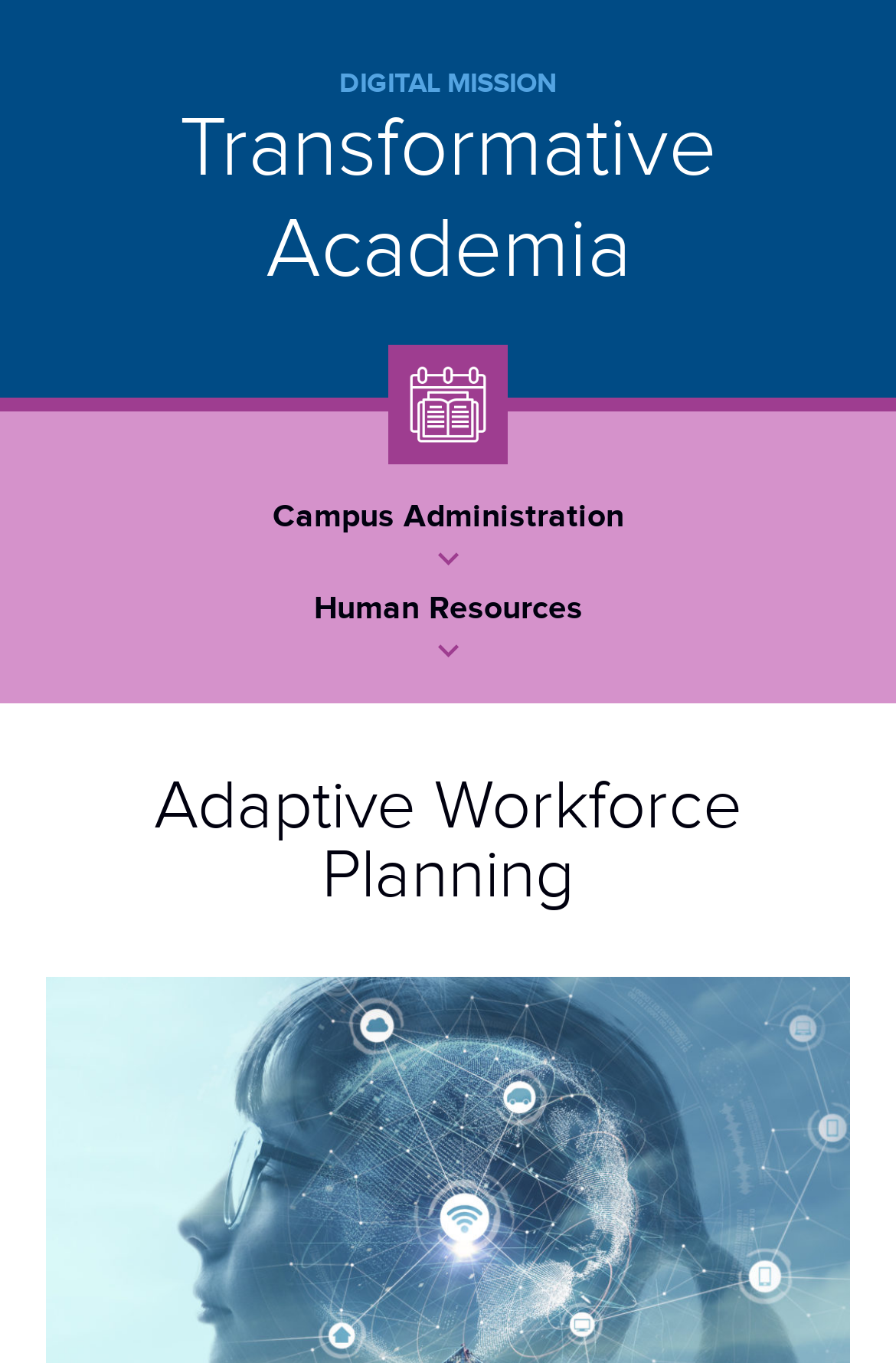Detail the features and information presented on the webpage.

The webpage is about Adaptive Workforce Planning, specifically in the context of IDC DX Use Cases. At the top, there is a prominent heading "DIGITAL MISSION" followed by another heading "Transformative Academia" below it. 

On the left side, there are two sections, one labeled "Campus Administration" and the other labeled "Human Resources". These sections are positioned vertically, with "Campus Administration" above "Human Resources". 

To the right of these sections, there are two images, one above the other, which appear to be related to the adjacent sections. 

Below these sections, there is a prominent heading "Adaptive Workforce Planning", which seems to be the main topic of the webpage.